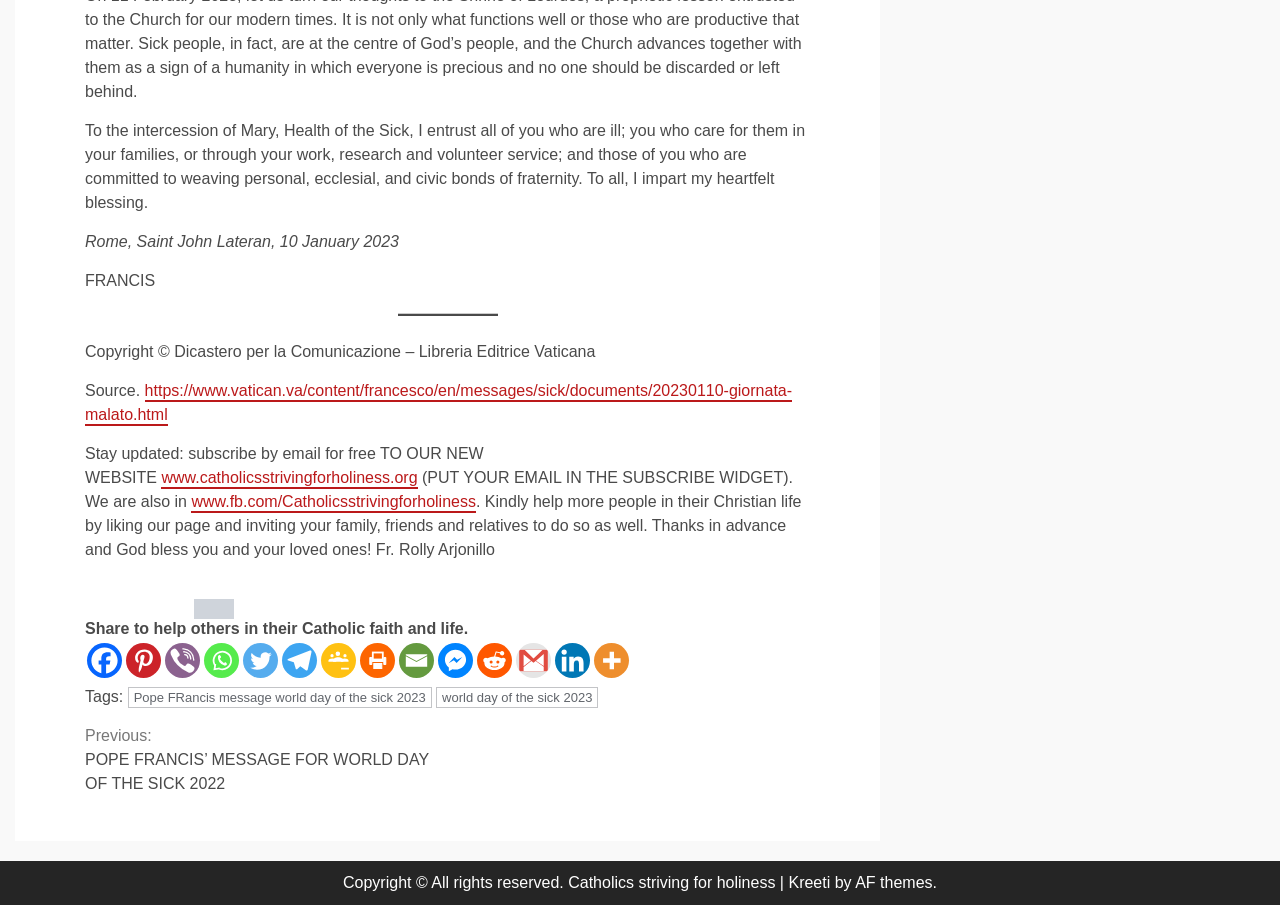From the webpage screenshot, identify the region described by Kreeti. Provide the bounding box coordinates as (top-left x, top-left y, bottom-right x, bottom-right y), with each value being a floating point number between 0 and 1.

[0.616, 0.966, 0.649, 0.985]